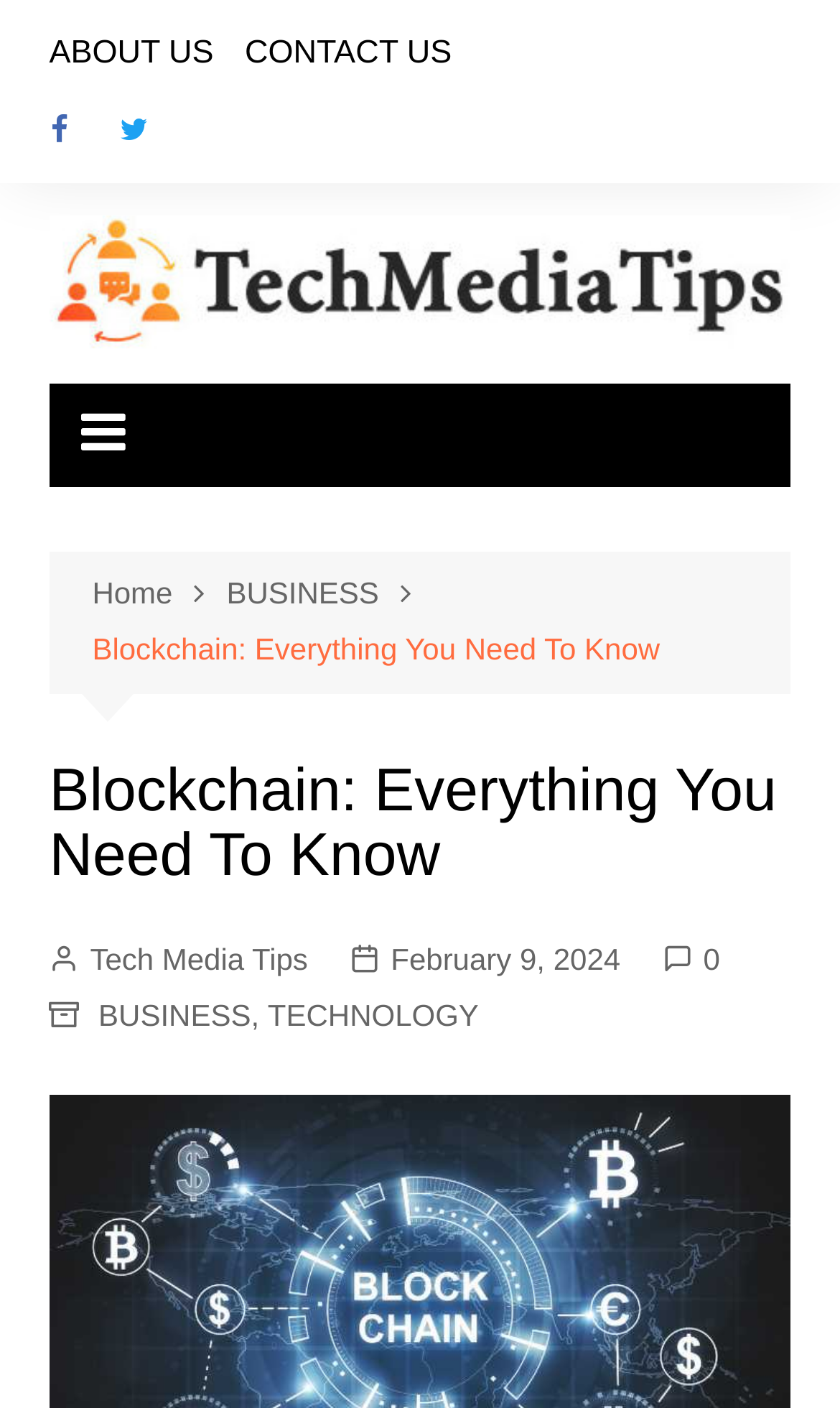Identify the bounding box of the UI element described as follows: "Tech Media Tips". Provide the coordinates as four float numbers in the range of 0 to 1 [left, top, right, bottom].

[0.058, 0.665, 0.367, 0.699]